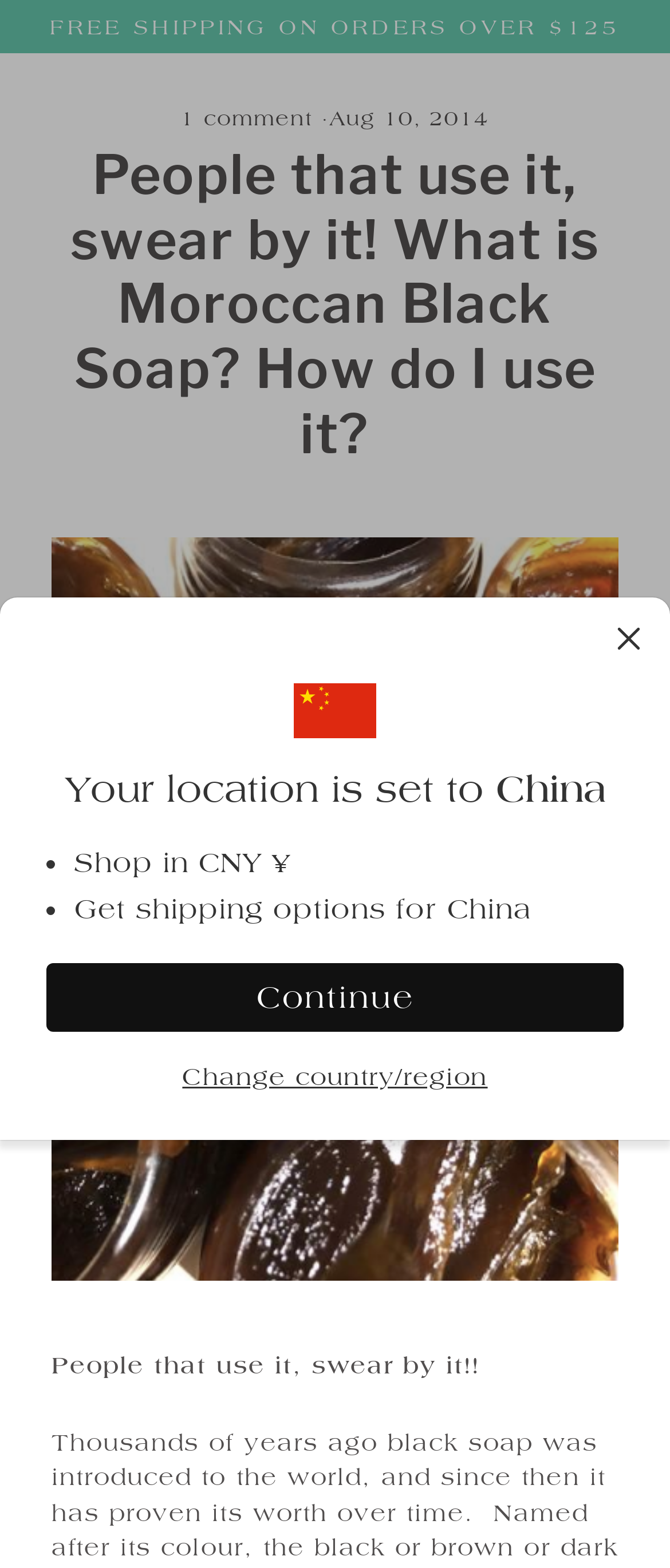What is the minimum order value for free shipping?
Can you give a detailed and elaborate answer to the question?

The minimum order value for free shipping is $125, as stated in the text 'FREE SHIPPING ON ORDERS OVER $125'.